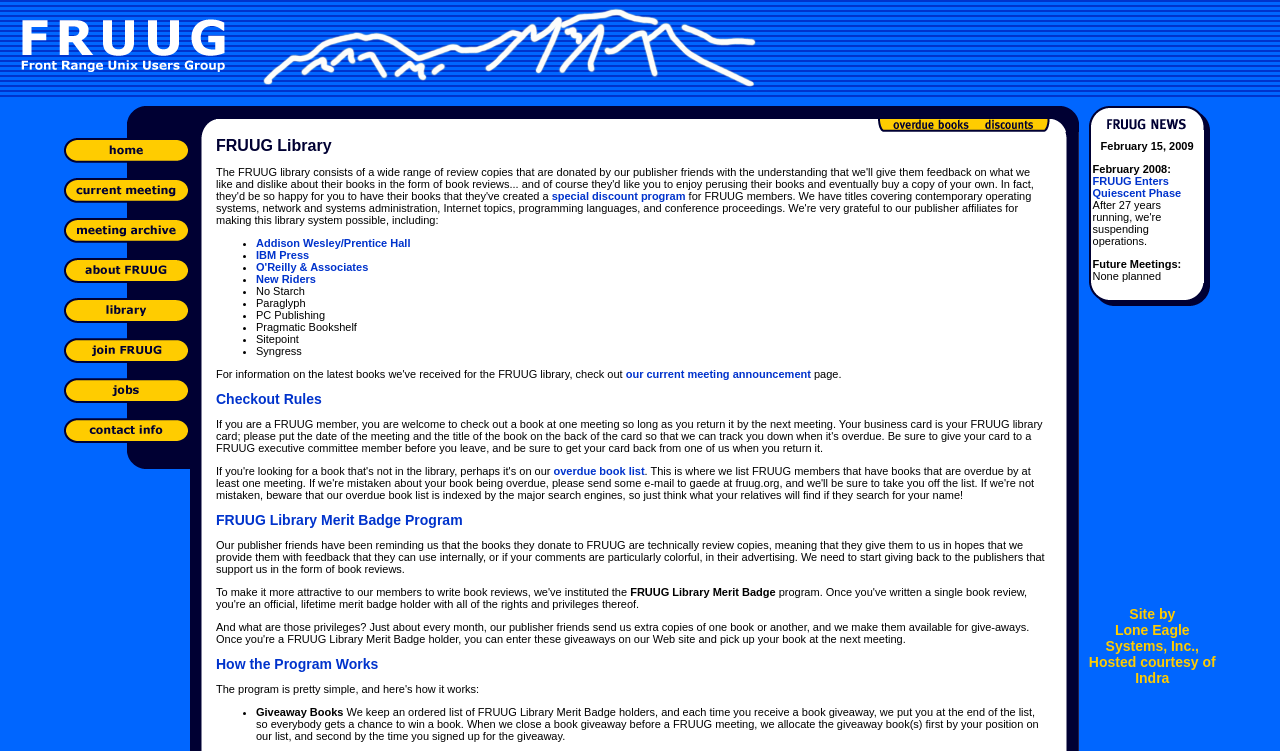What is the last menu item?
Please provide a detailed answer to the question.

The last menu item can be found in the table on the left side of the webpage, which says 'contact info'.